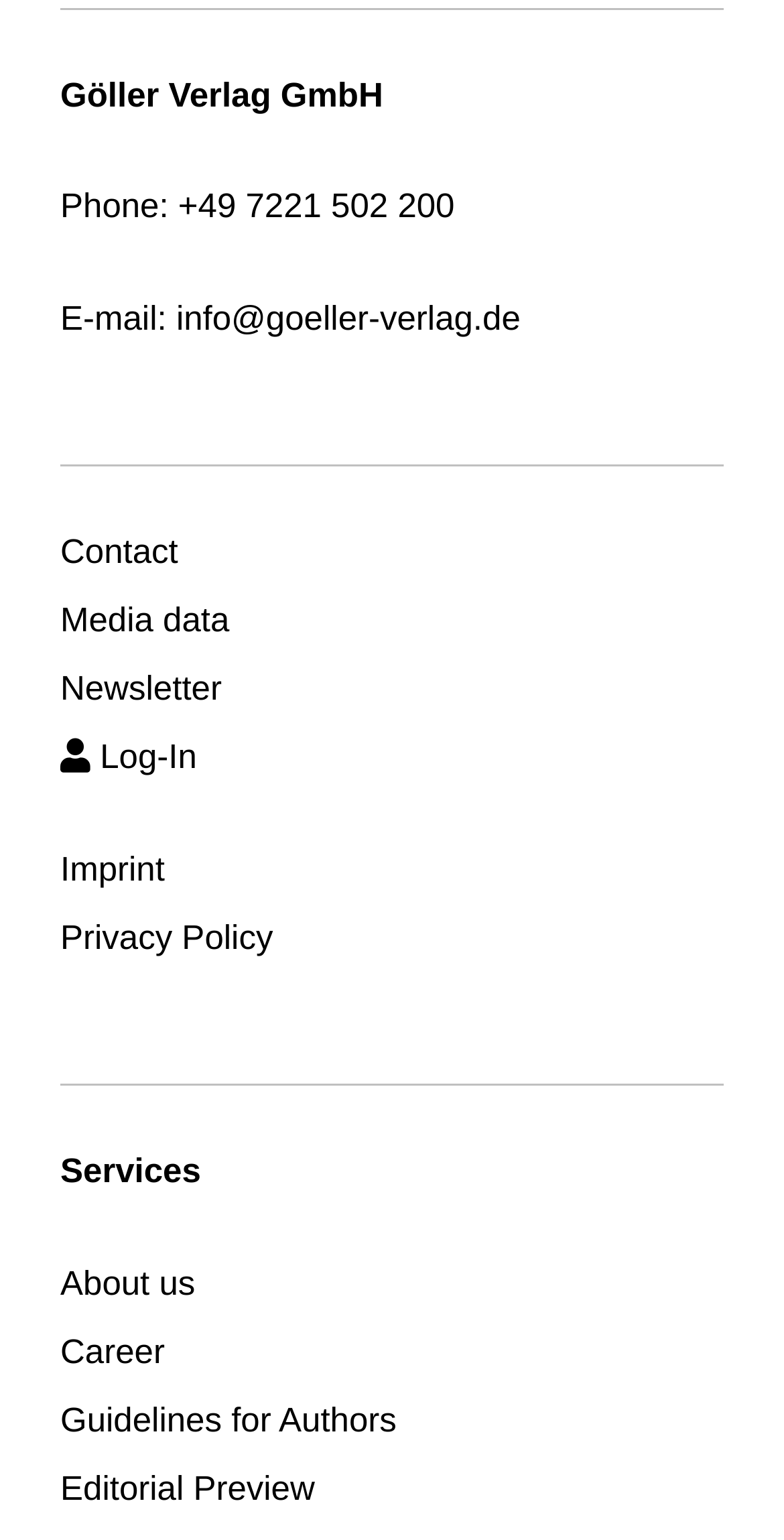Pinpoint the bounding box coordinates of the clickable area needed to execute the instruction: "Click on Editorial Preview". The coordinates should be specified as four float numbers between 0 and 1, i.e., [left, top, right, bottom].

[0.077, 0.954, 0.402, 0.979]